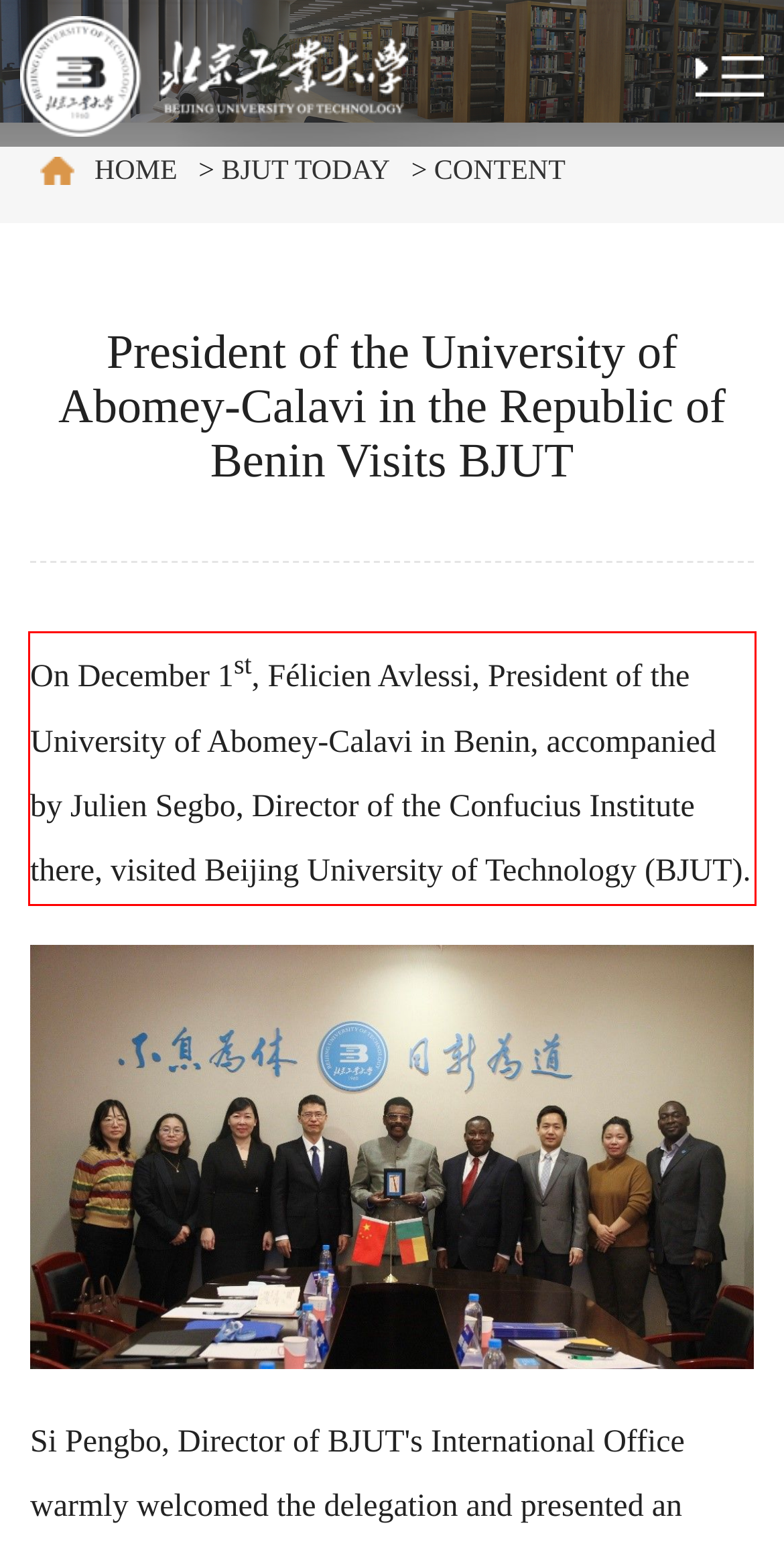Analyze the red bounding box in the provided webpage screenshot and generate the text content contained within.

On December 1st, Félicien Avlessi, President of the University of Abomey-Calavi in Benin, accompanied by Julien Segbo, Director of the Confucius Institute there, visited Beijing University of Technology (BJUT).